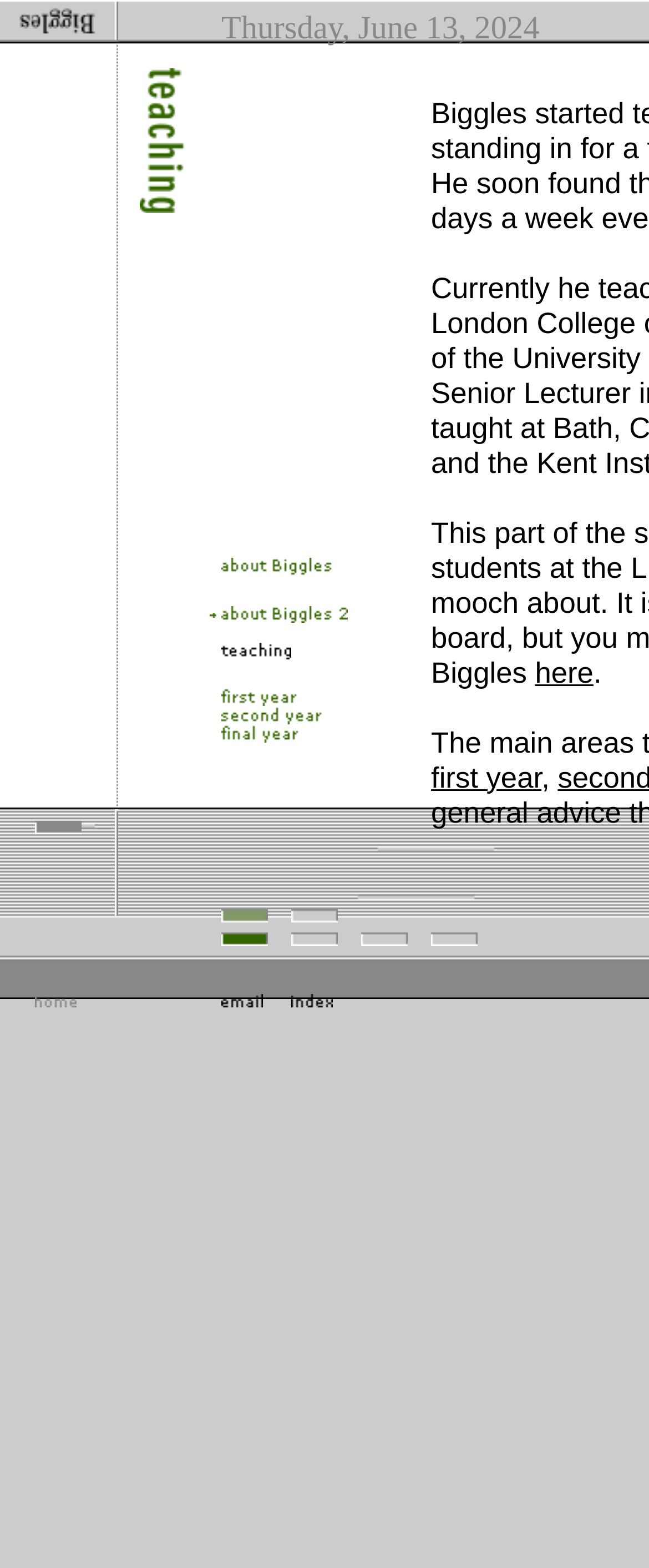Please determine the bounding box coordinates for the element with the description: "alt="second year"".

[0.341, 0.448, 0.536, 0.466]